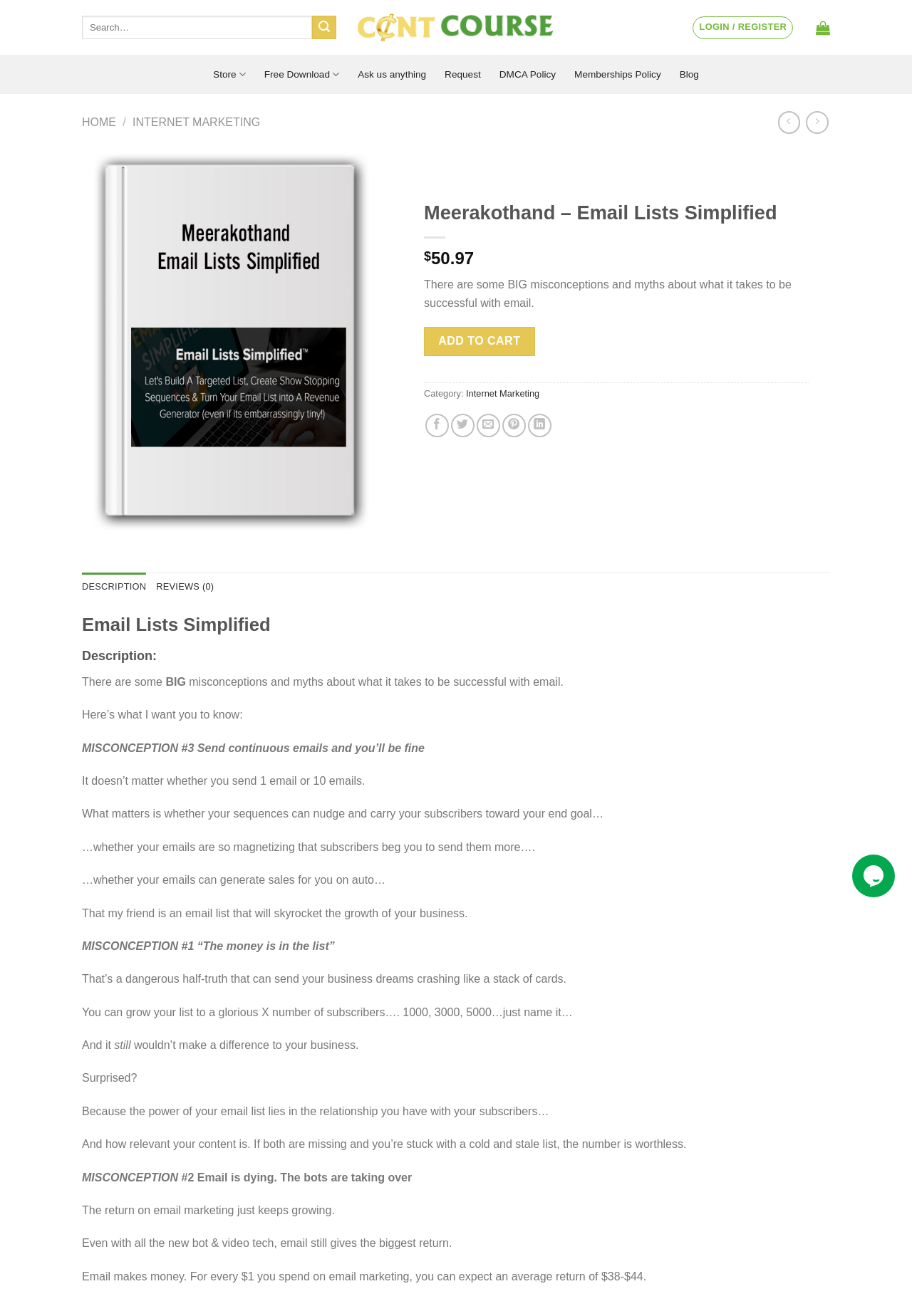Reply to the question with a brief word or phrase: What is the name of the course?

Email Lists Simplified